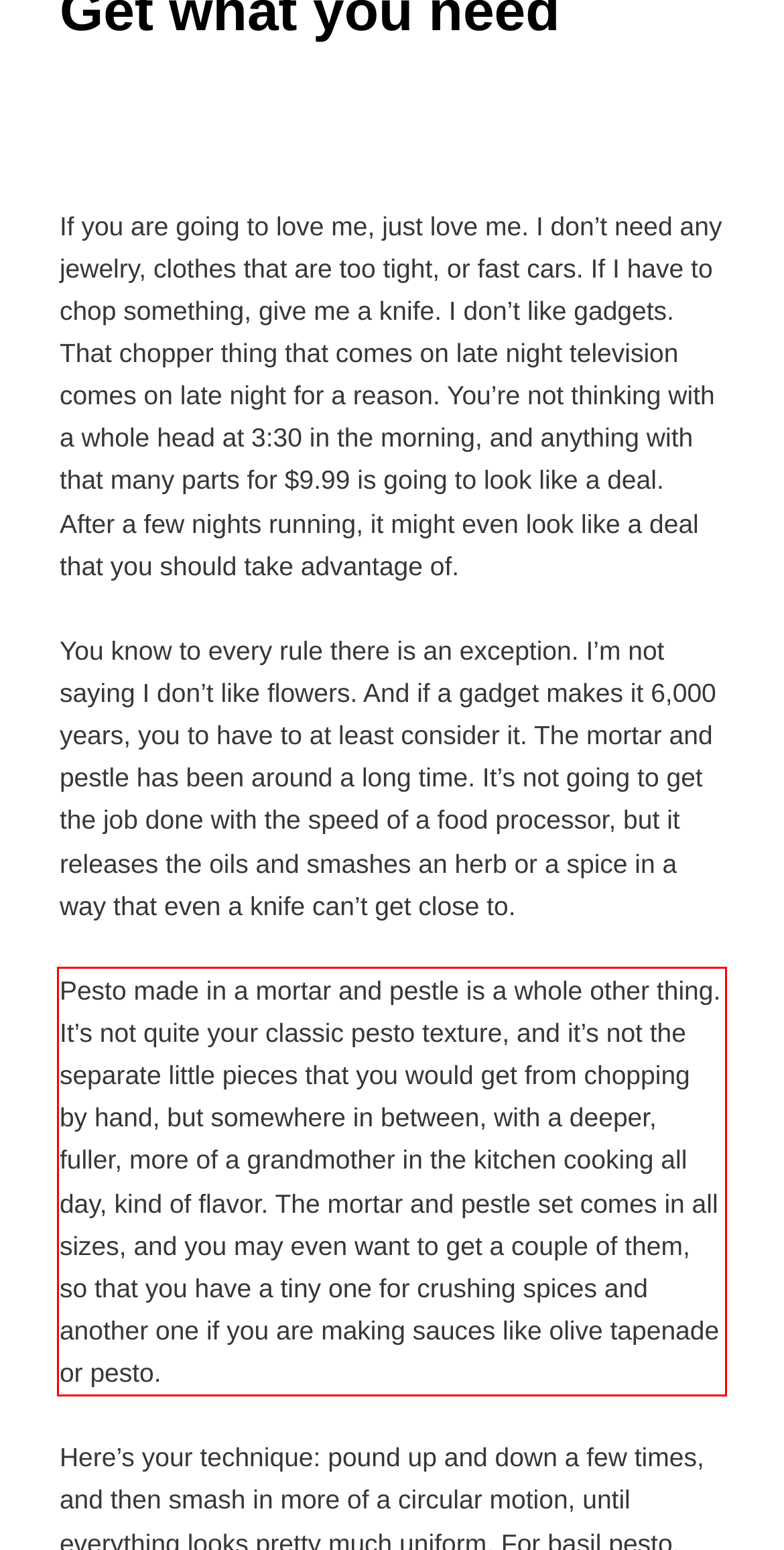Please examine the webpage screenshot containing a red bounding box and use OCR to recognize and output the text inside the red bounding box.

Pesto made in a mortar and pestle is a whole other thing. It’s not quite your classic pesto texture, and it’s not the separate little pieces that you would get from chopping by hand, but somewhere in between, with a deeper, fuller, more of a grandmother in the kitchen cooking all day, kind of flavor. The mortar and pestle set comes in all sizes, and you may even want to get a couple of them, so that you have a tiny one for crushing spices and another one if you are making sauces like olive tapenade or pesto.